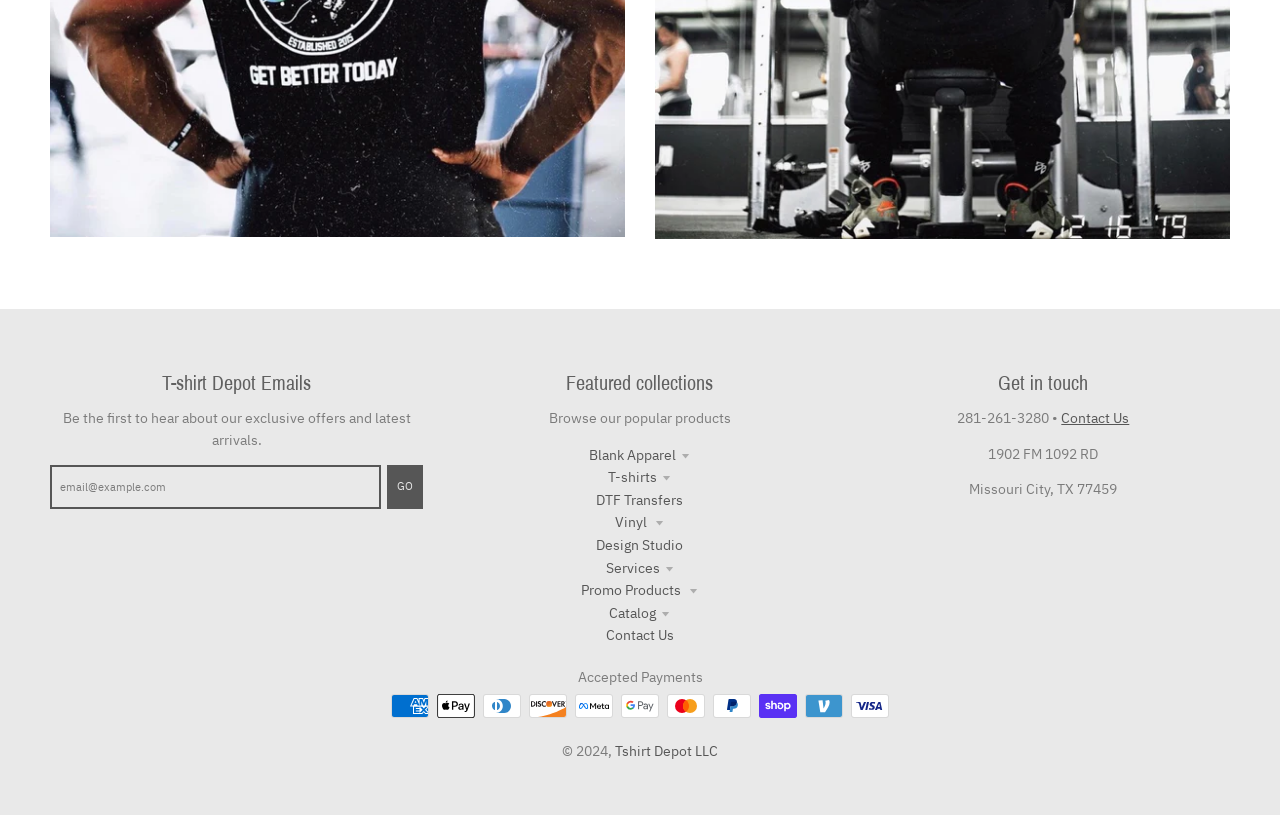Based on the image, provide a detailed response to the question:
What is the phone number?

The phone number is displayed as '281-261-3280' in the 'Get in touch' section, which also contains an address and a link to 'Contact Us'.